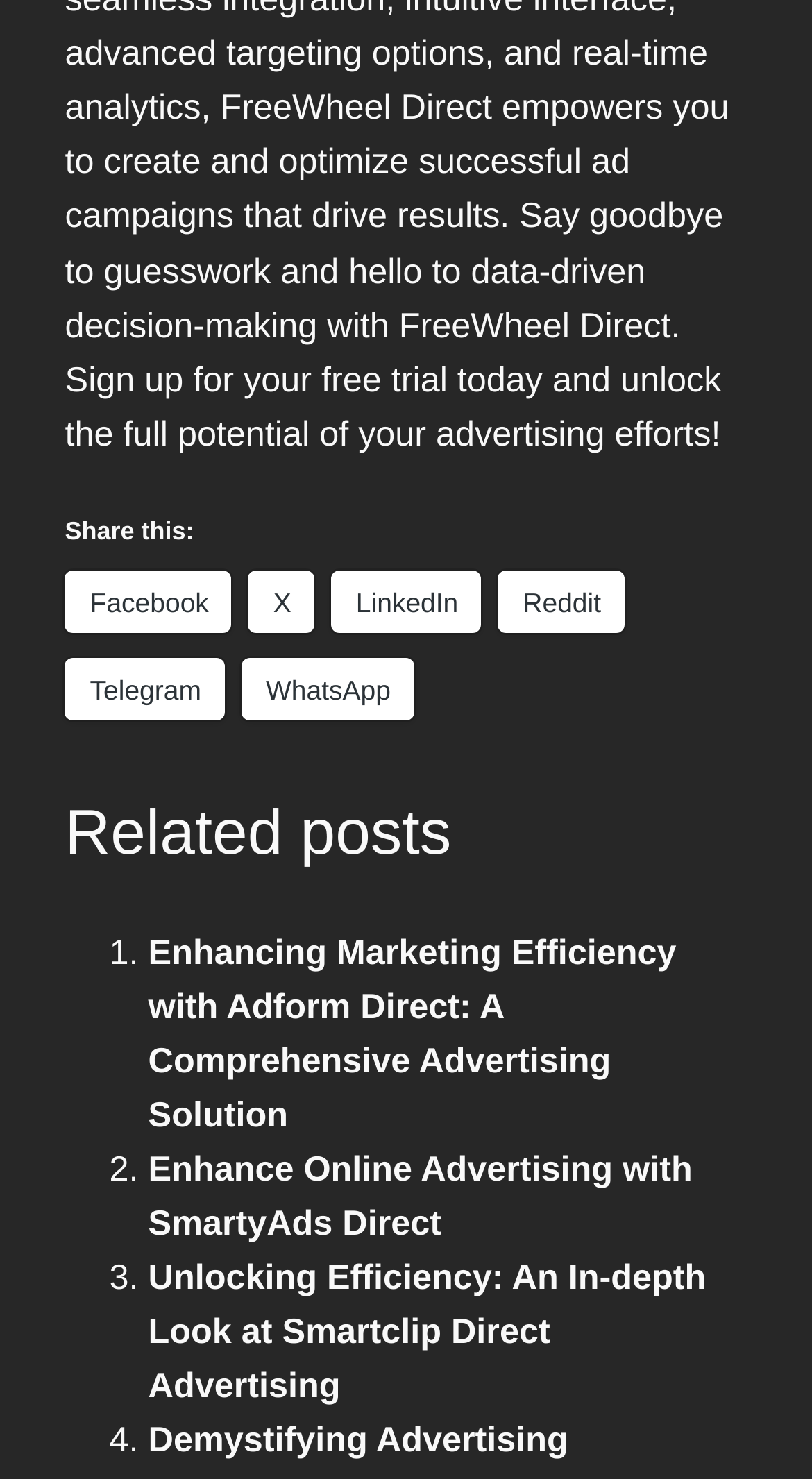Pinpoint the bounding box coordinates of the clickable element to carry out the following instruction: "Share on Facebook."

[0.08, 0.386, 0.285, 0.428]